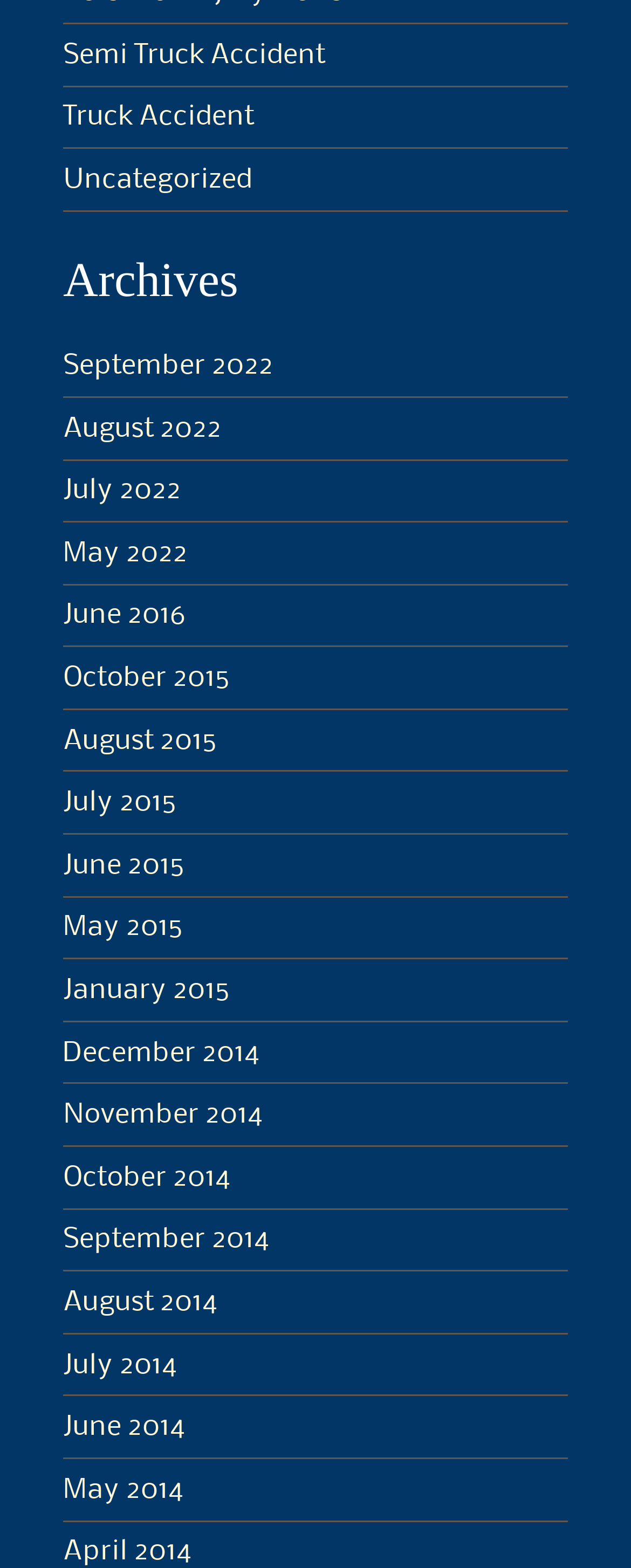Use the information in the screenshot to answer the question comprehensively: How many categories are listed at the top?

I looked at the top of the webpage and found that there are three categories listed: 'Semi Truck Accident', 'Truck Accident', and 'Uncategorized'.